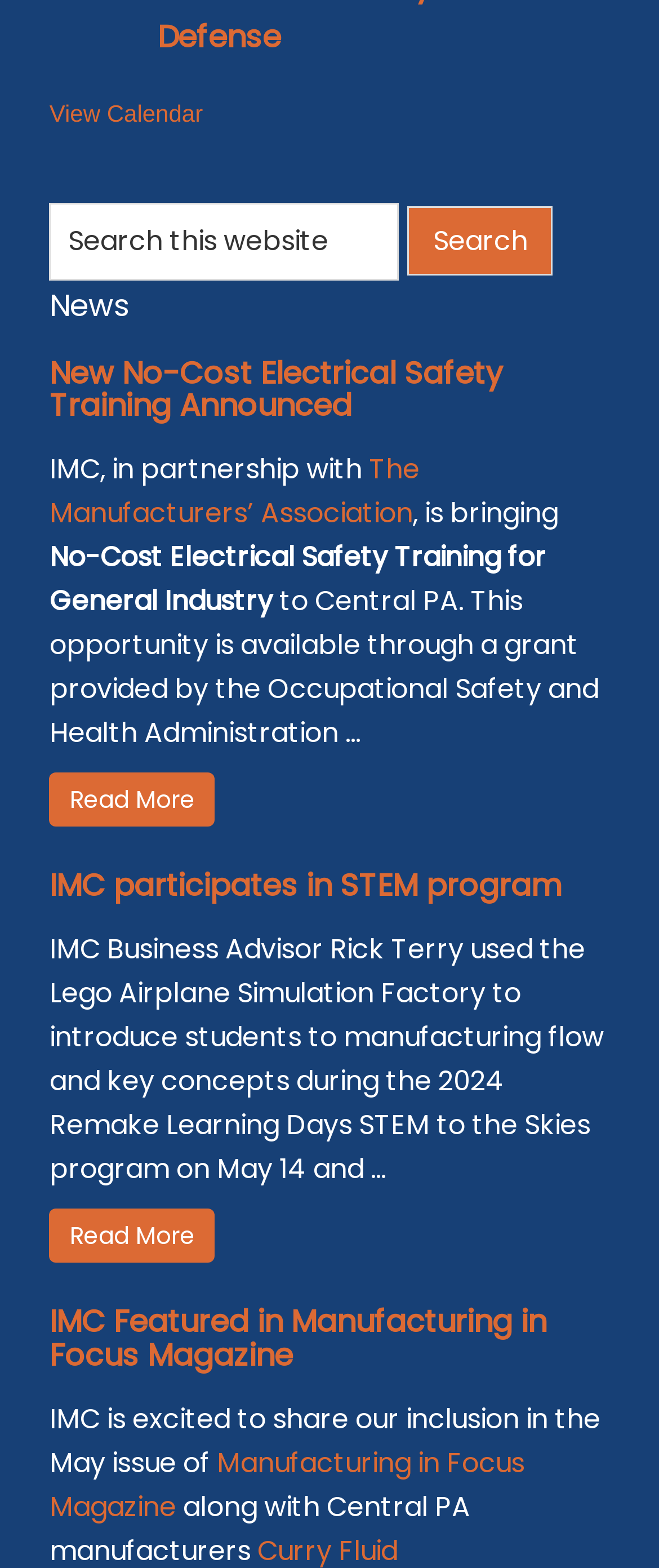Please identify the bounding box coordinates of the element on the webpage that should be clicked to follow this instruction: "Search this website". The bounding box coordinates should be given as four float numbers between 0 and 1, formatted as [left, top, right, bottom].

[0.075, 0.13, 0.606, 0.179]